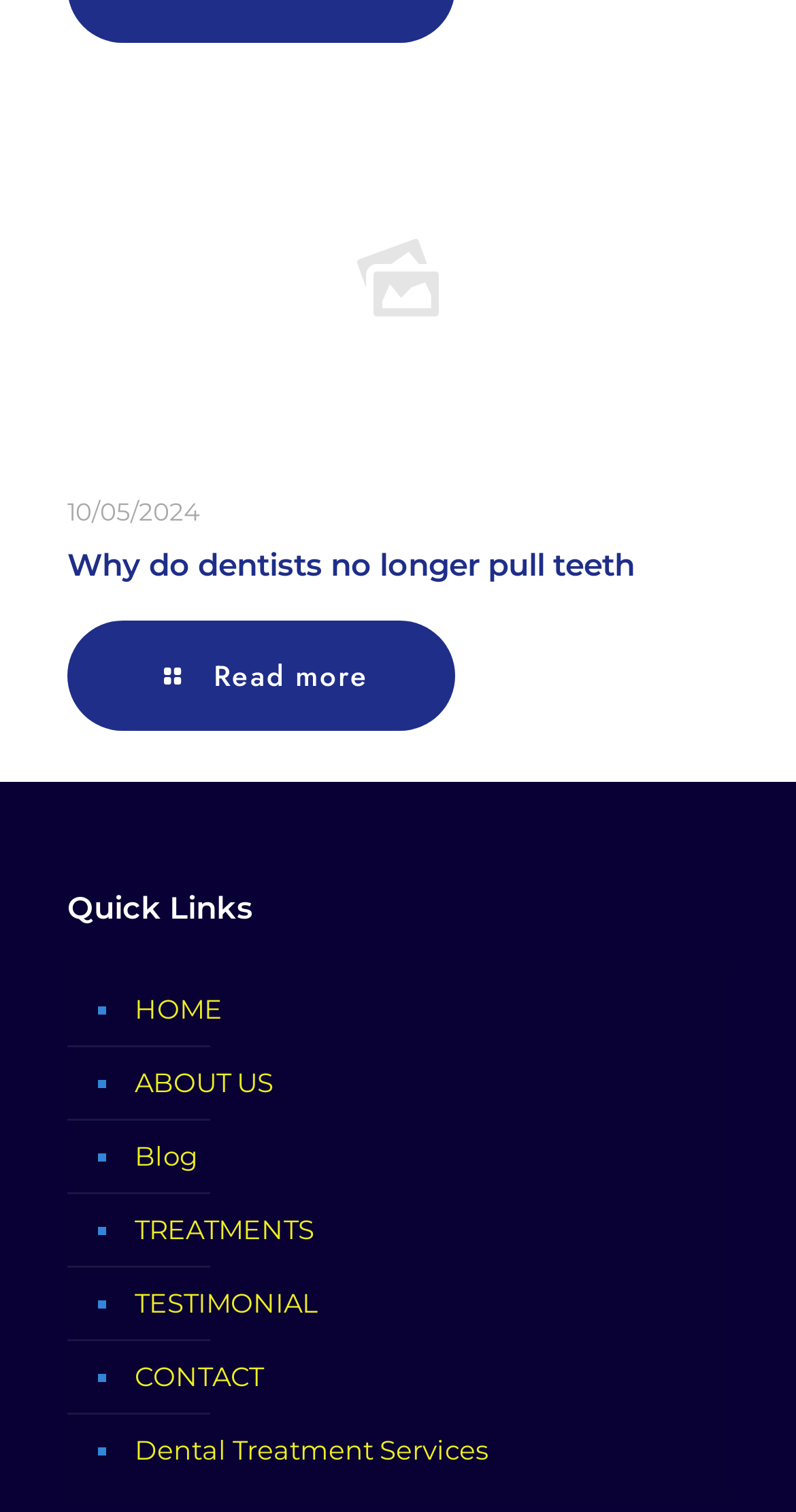Find the bounding box of the UI element described as follows: "Dental Treatment Services".

[0.162, 0.936, 0.89, 0.984]